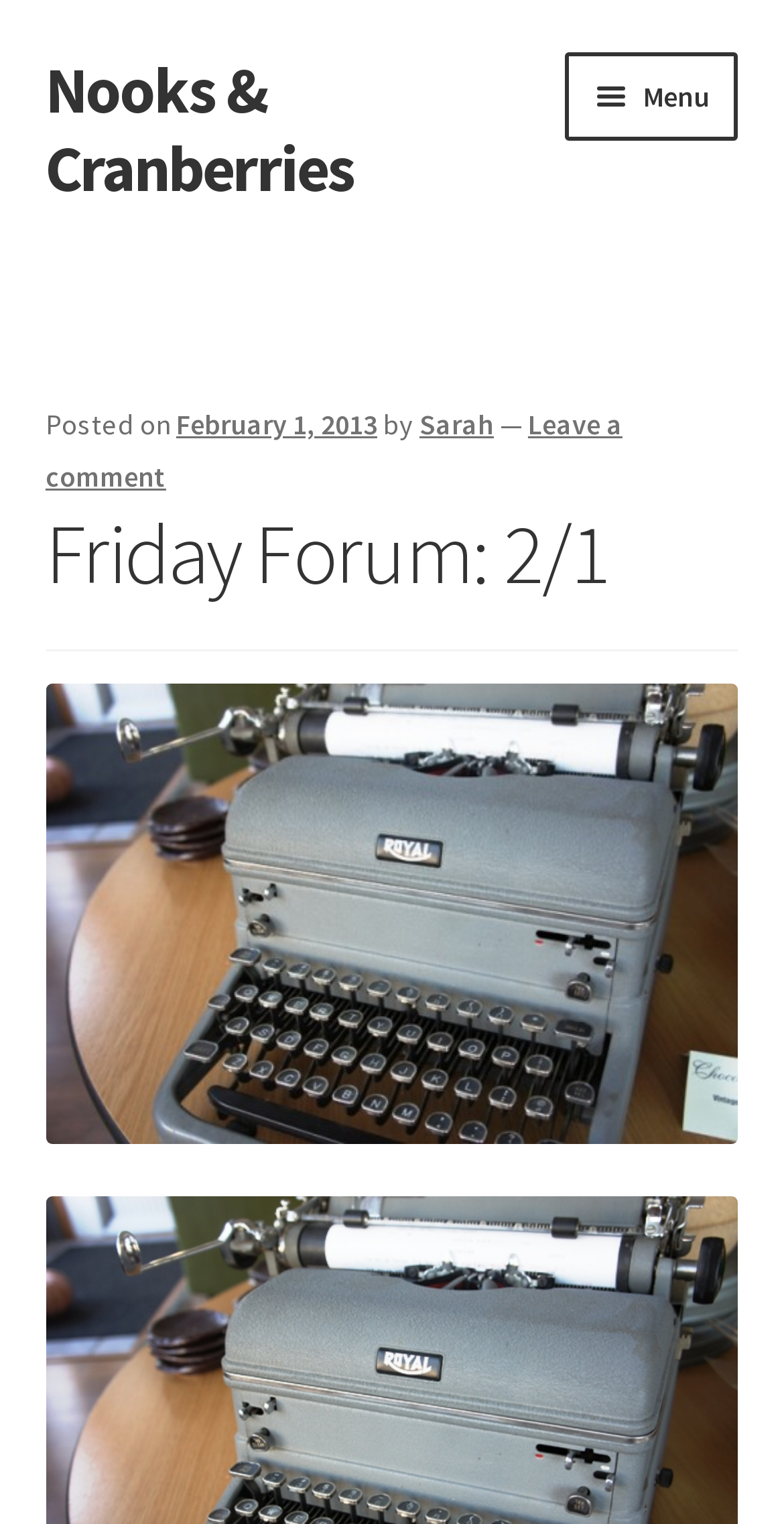Provide the bounding box coordinates for the area that should be clicked to complete the instruction: "Leave a comment".

[0.058, 0.267, 0.794, 0.325]